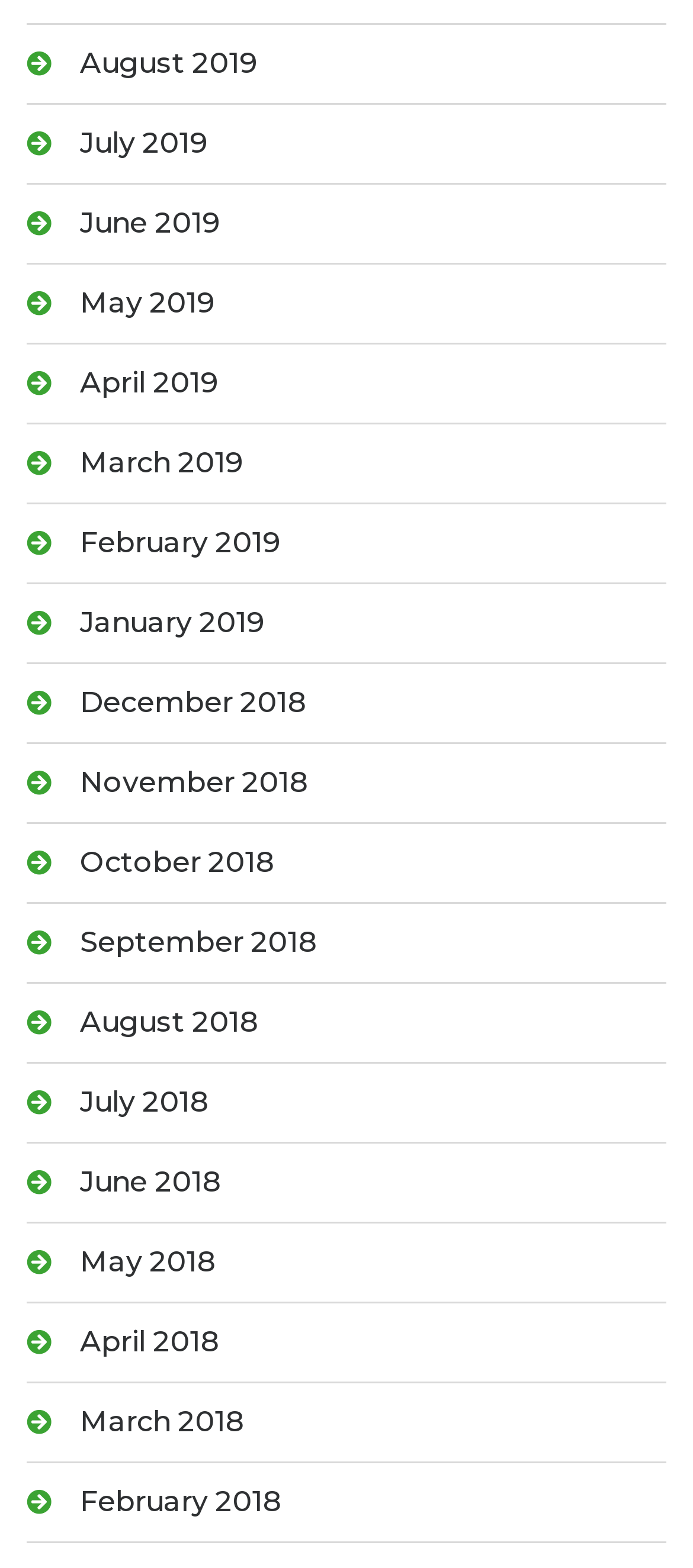Find the bounding box coordinates for the area that should be clicked to accomplish the instruction: "view January 2019".

[0.038, 0.373, 0.962, 0.424]